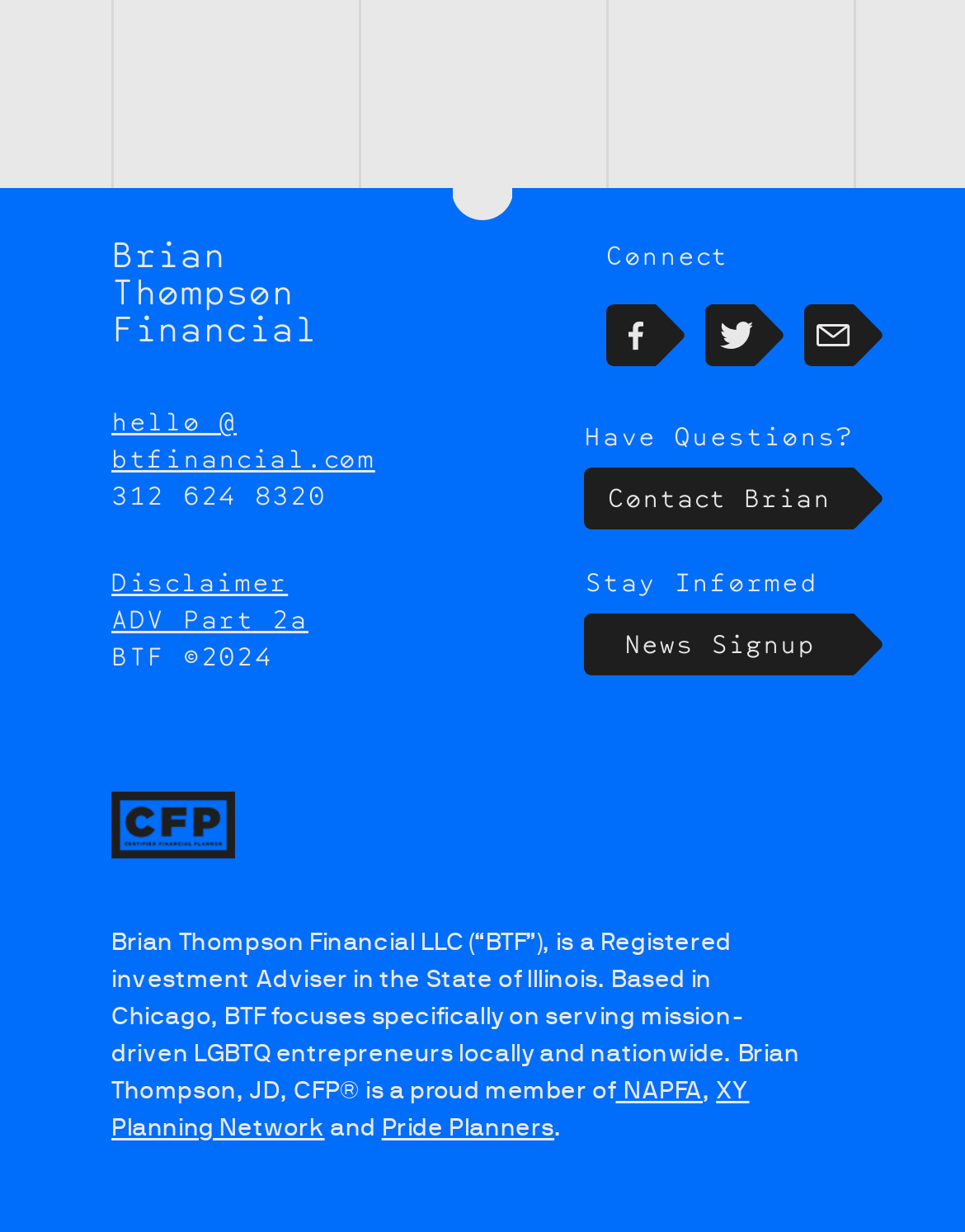Specify the bounding box coordinates of the area that needs to be clicked to achieve the following instruction: "Go to home page".

None